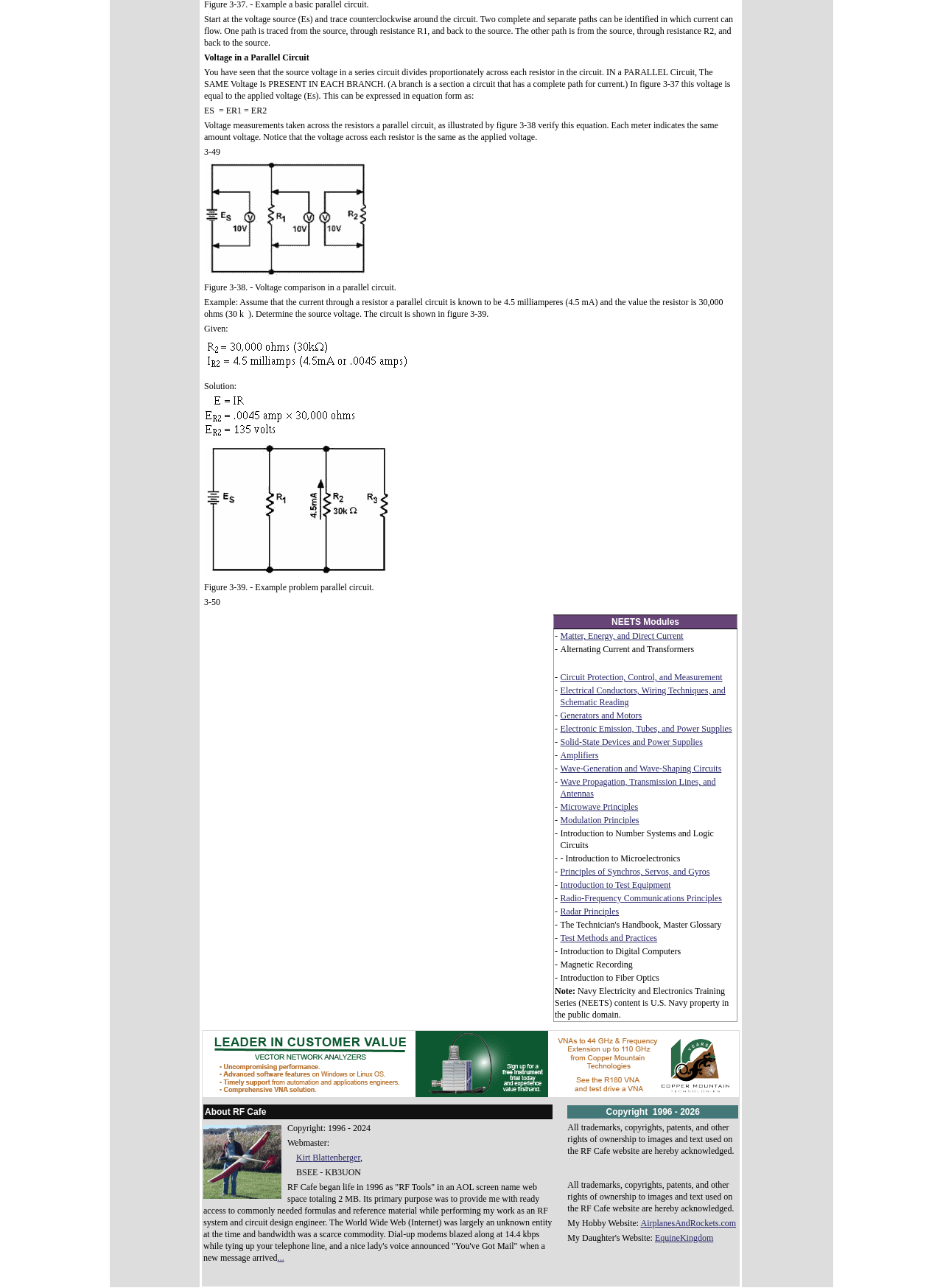What is the purpose of the circuit in Figure 3-39?
Based on the visual content, answer with a single word or a brief phrase.

To determine the source voltage